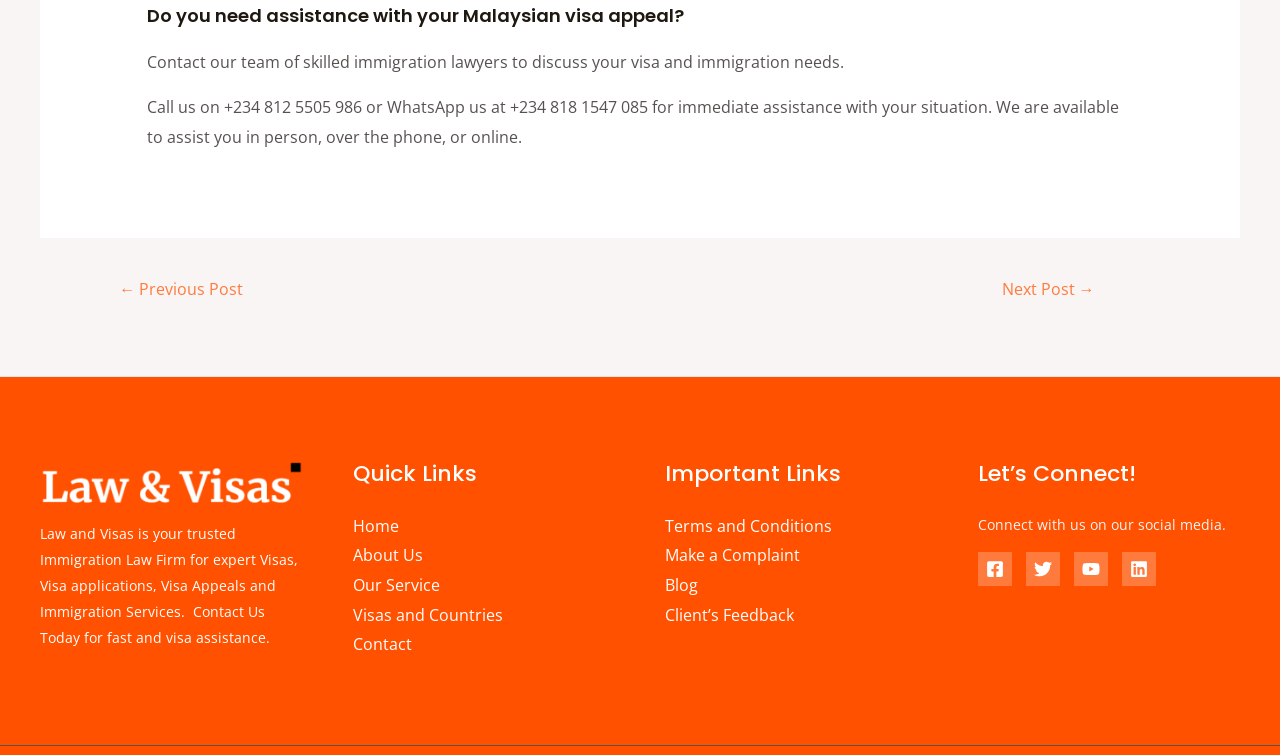Determine the bounding box coordinates of the element that should be clicked to execute the following command: "Connect with us on Facebook".

[0.764, 0.731, 0.79, 0.776]